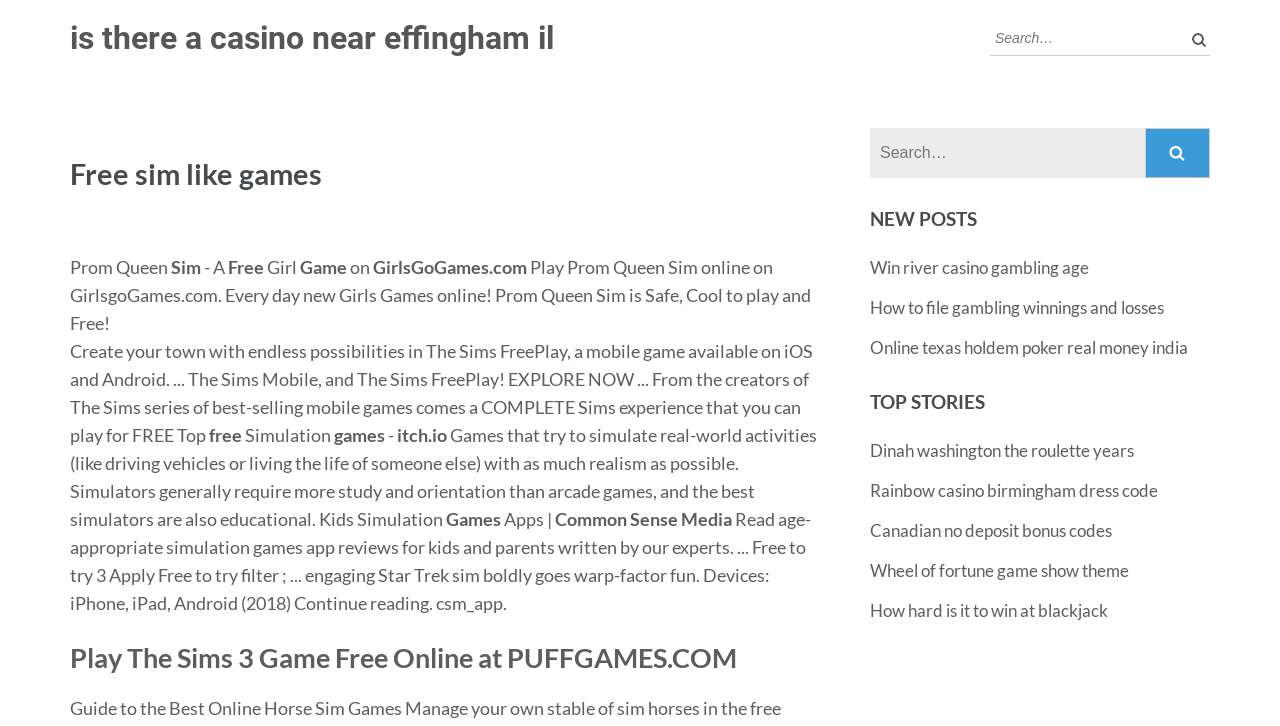Locate the bounding box of the UI element based on this description: "parent_node: Search: value="Search"". Provide four float numbers between 0 and 1 as [left, top, right, bottom].

[0.895, 0.176, 0.945, 0.245]